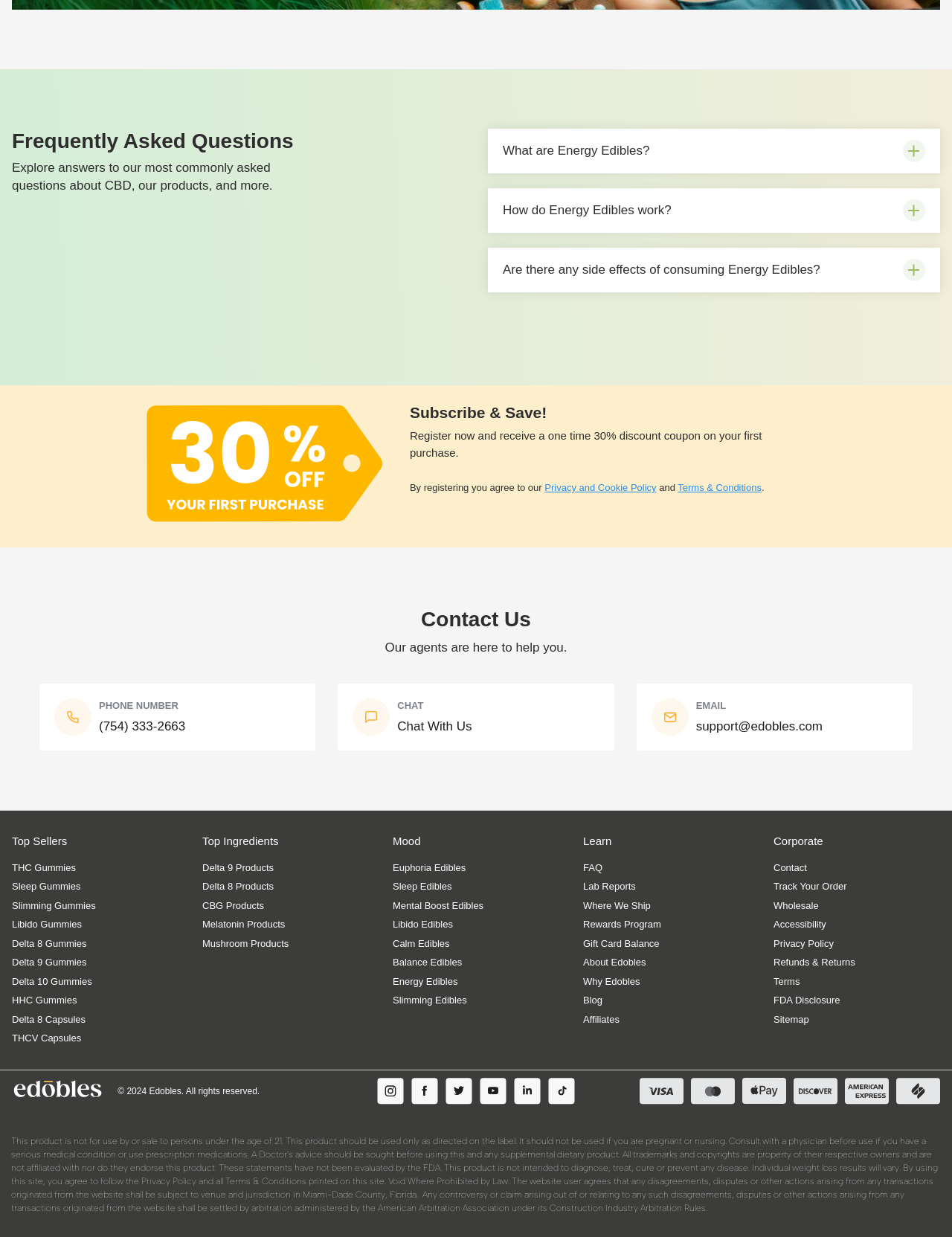Locate the bounding box coordinates of the element that should be clicked to execute the following instruction: "Check out the Top Sellers".

[0.012, 0.675, 0.071, 0.686]